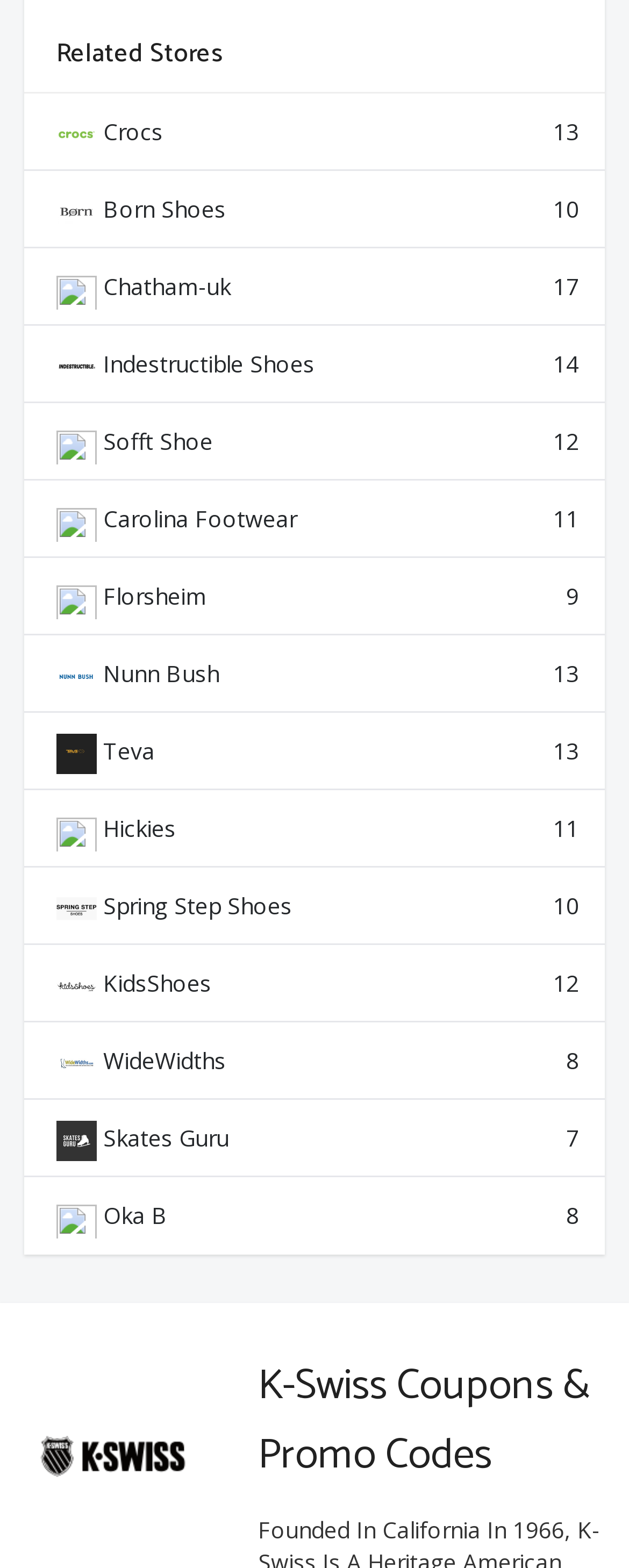Identify the bounding box coordinates of the region I need to click to complete this instruction: "Check Oka B promotions".

[0.038, 0.751, 0.962, 0.8]